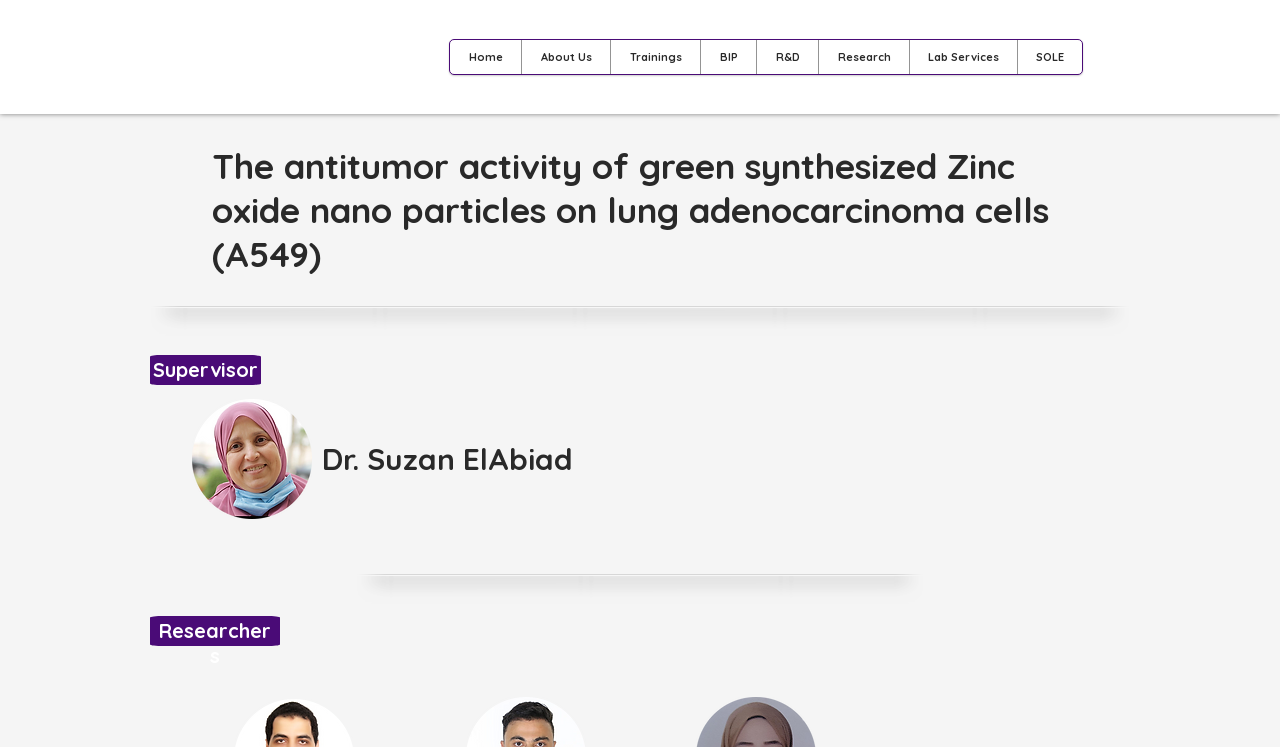How many images are there on the page?
Based on the image, please offer an in-depth response to the question.

I counted the number of image elements on the page, which are the 'ceb logo_burned.png' image, the image next to 'Dr. Suzan ElAbiad', the image next to 'Researchers', and two more images with no description.